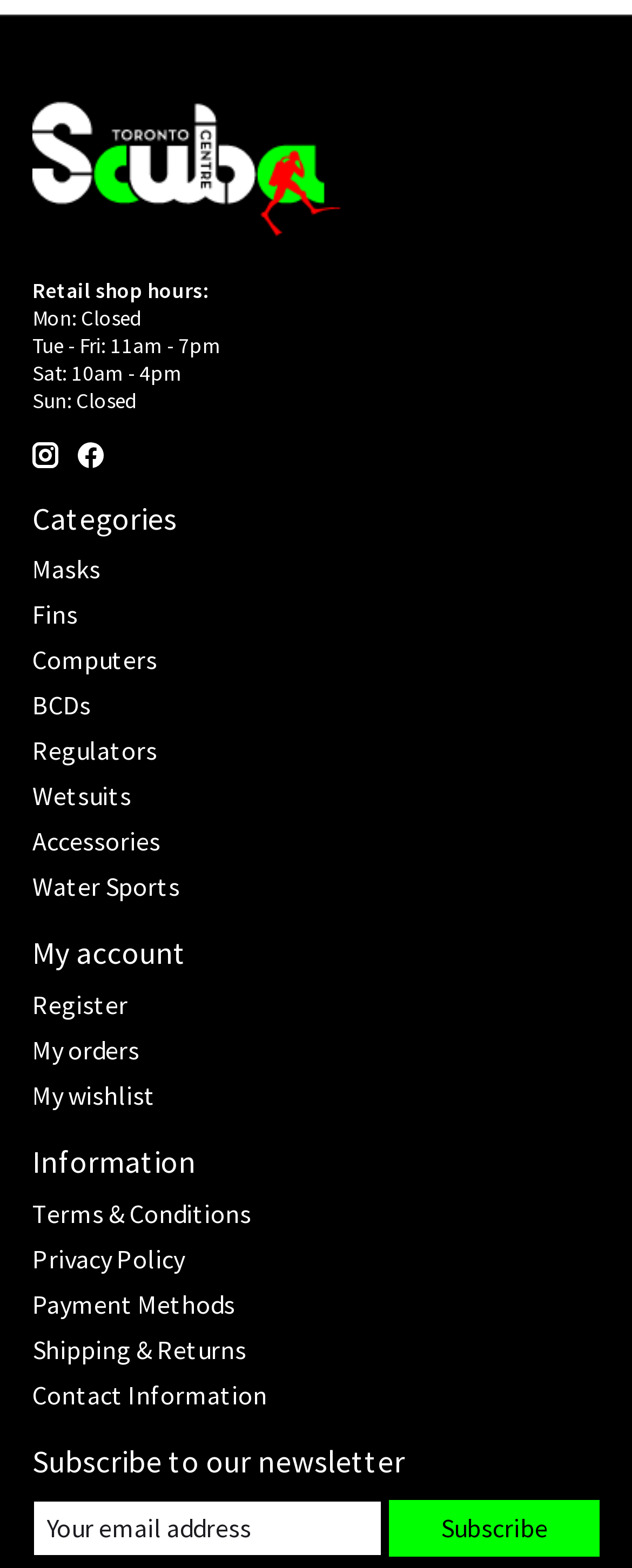Give a one-word or one-phrase response to the question: 
What social media platforms can you follow the shop on?

Instagram and Facebook